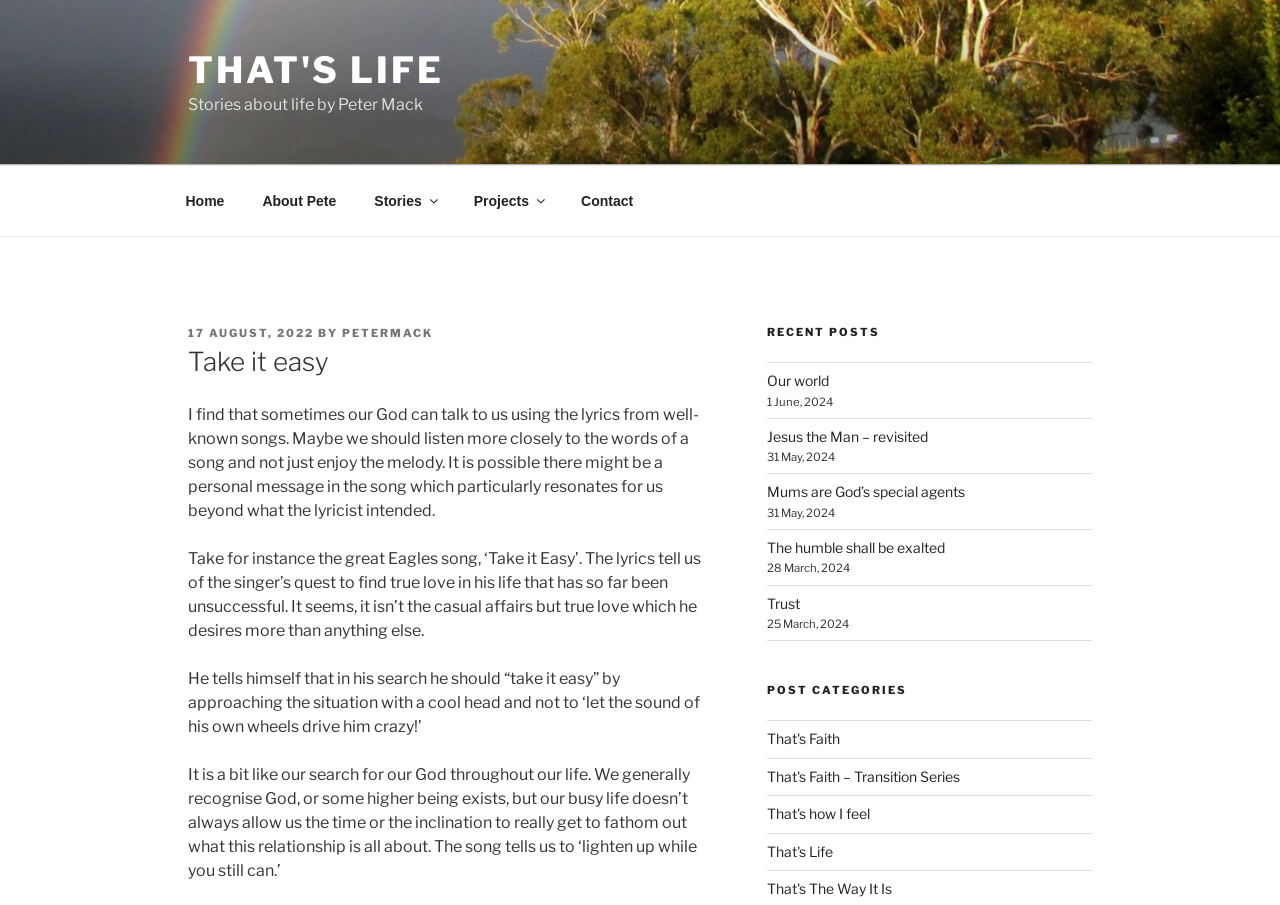Pinpoint the bounding box coordinates for the area that should be clicked to perform the following instruction: "View recent posts".

[0.599, 0.359, 0.853, 0.376]